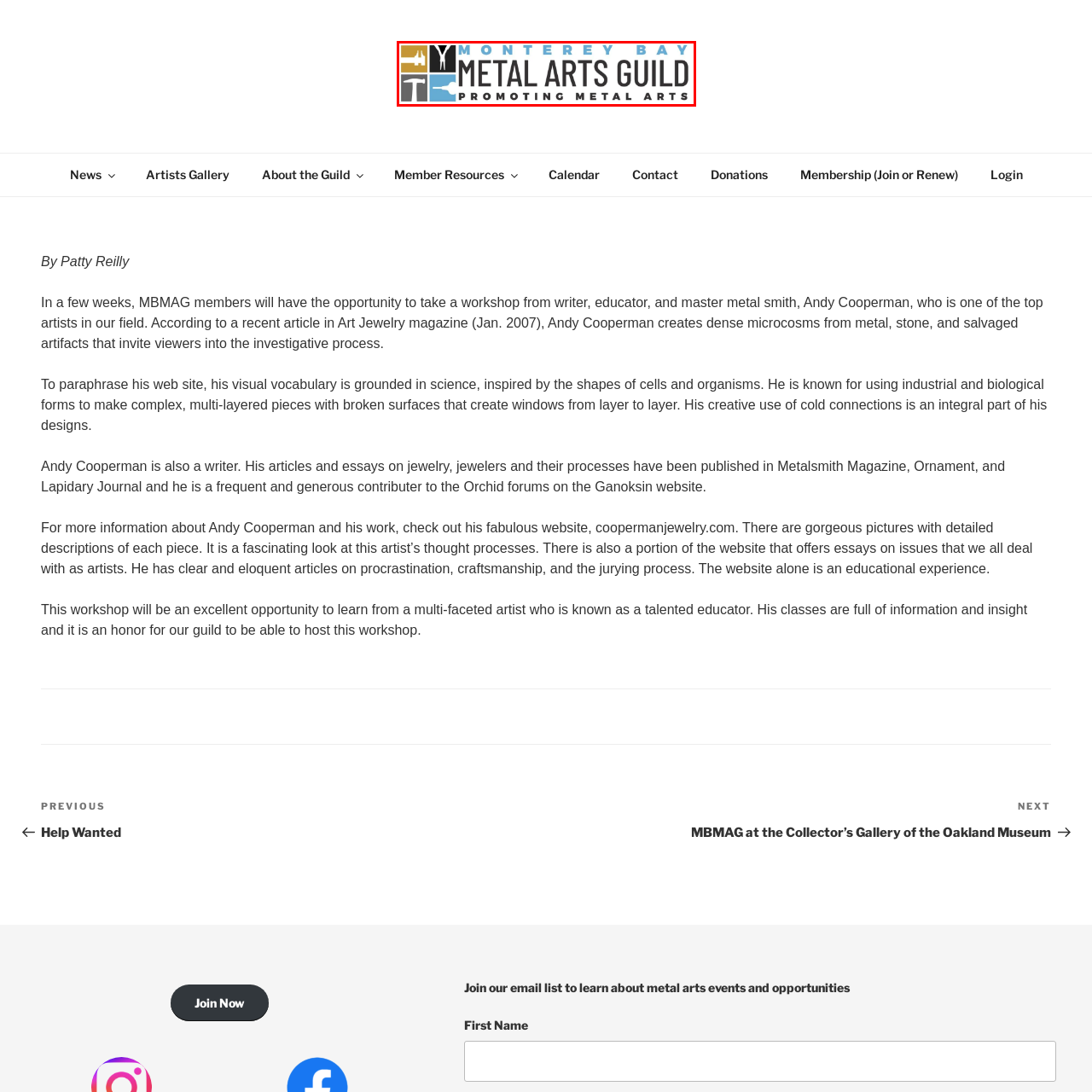Look closely at the image highlighted by the red bounding box and supply a detailed explanation in response to the following question: What is the tagline of the guild?

The logo prominently features the text 'MONTEREY BAY METAL ARTS GUILD' followed by the tagline 'Promoting Metal Arts' in a clean font, emphasizing the guild's mission to promote metal arts.